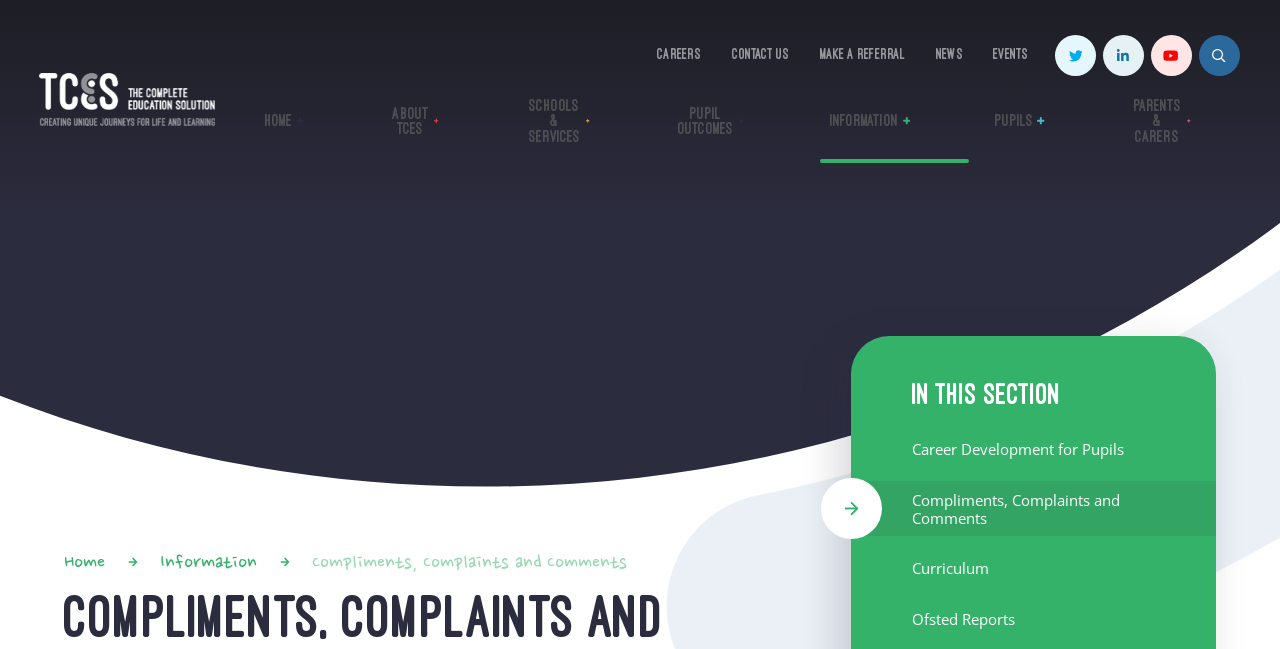What is the last link in the 'In this section' area?
Answer briefly with a single word or phrase based on the image.

Ofsted Reports